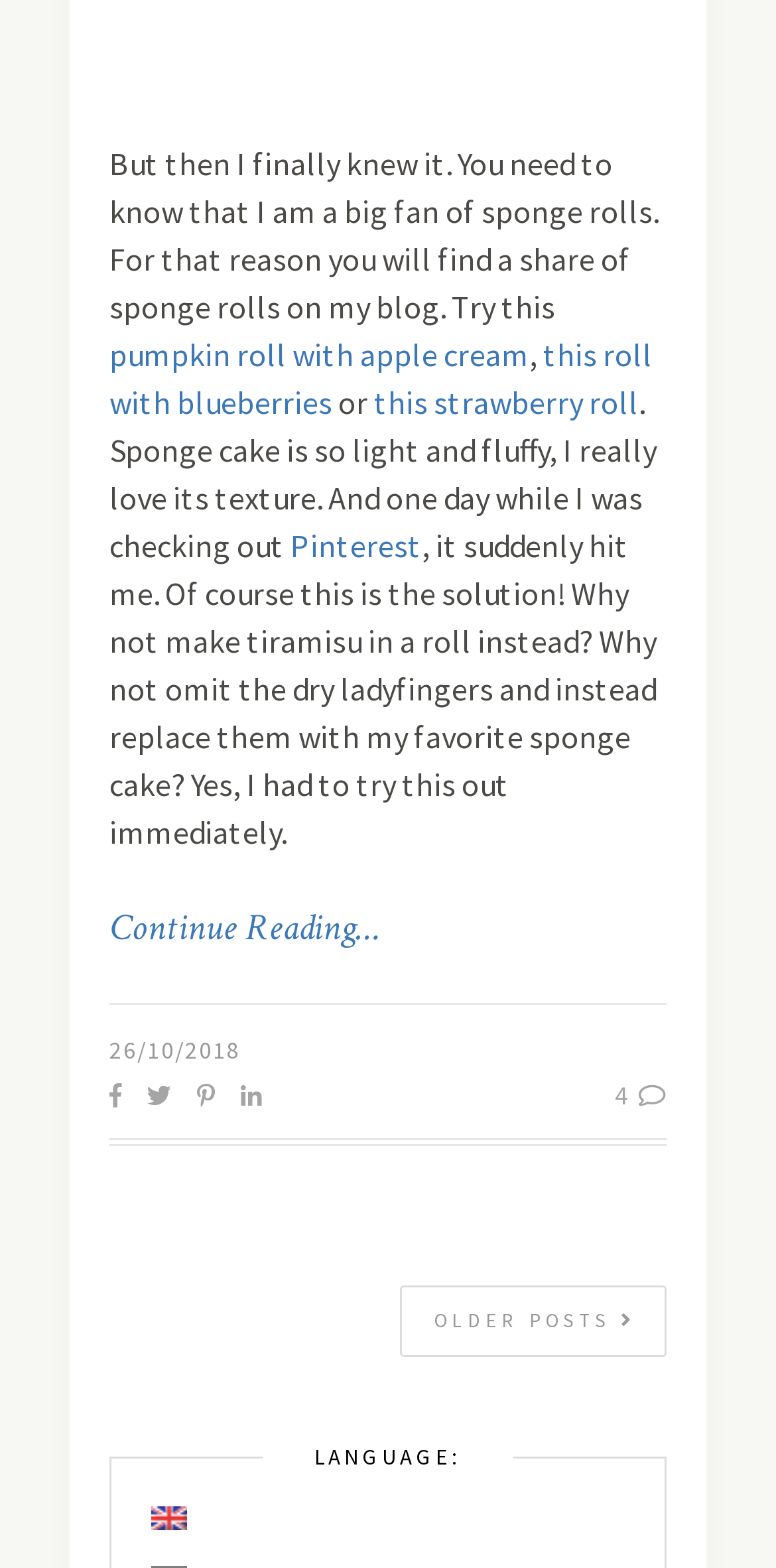Could you please study the image and provide a detailed answer to the question:
What is the date of the blog post?

The date of the blog post is 26/10/2018, as indicated by the link with the date format.